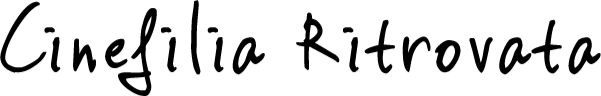What is the aesthetic presentation of the title?
Answer the question in a detailed and comprehensive manner.

The title 'Cinefilia Ritrovata' is presented in an aesthetically pleasing manner, adding a touch of charm and elegance, which reflects the joy and passion inherent in film appreciation.